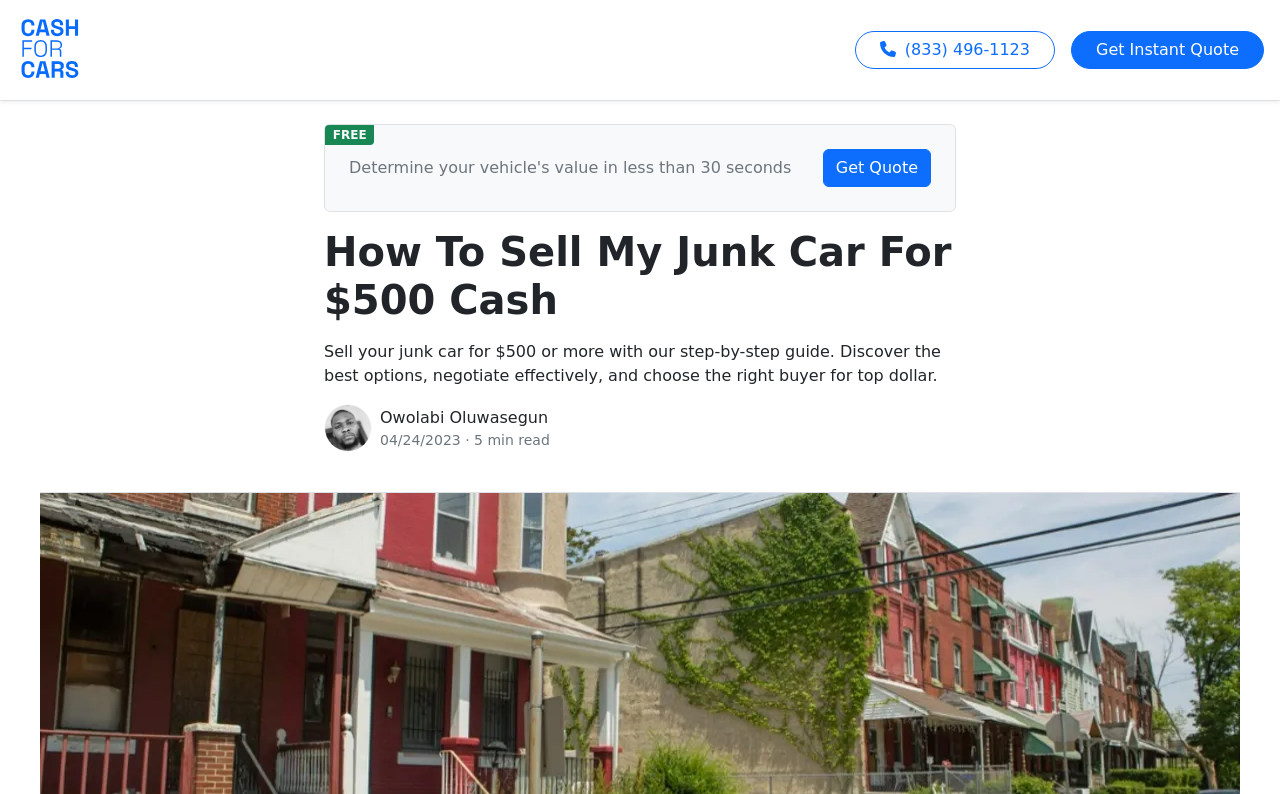Who is the author of the article?
Provide an in-depth and detailed answer to the question.

I found the author's name by looking at the image element with the text 'Owolabi Oluwasegun', which is located below the main heading of the webpage, indicating it's the author's profile picture or signature.